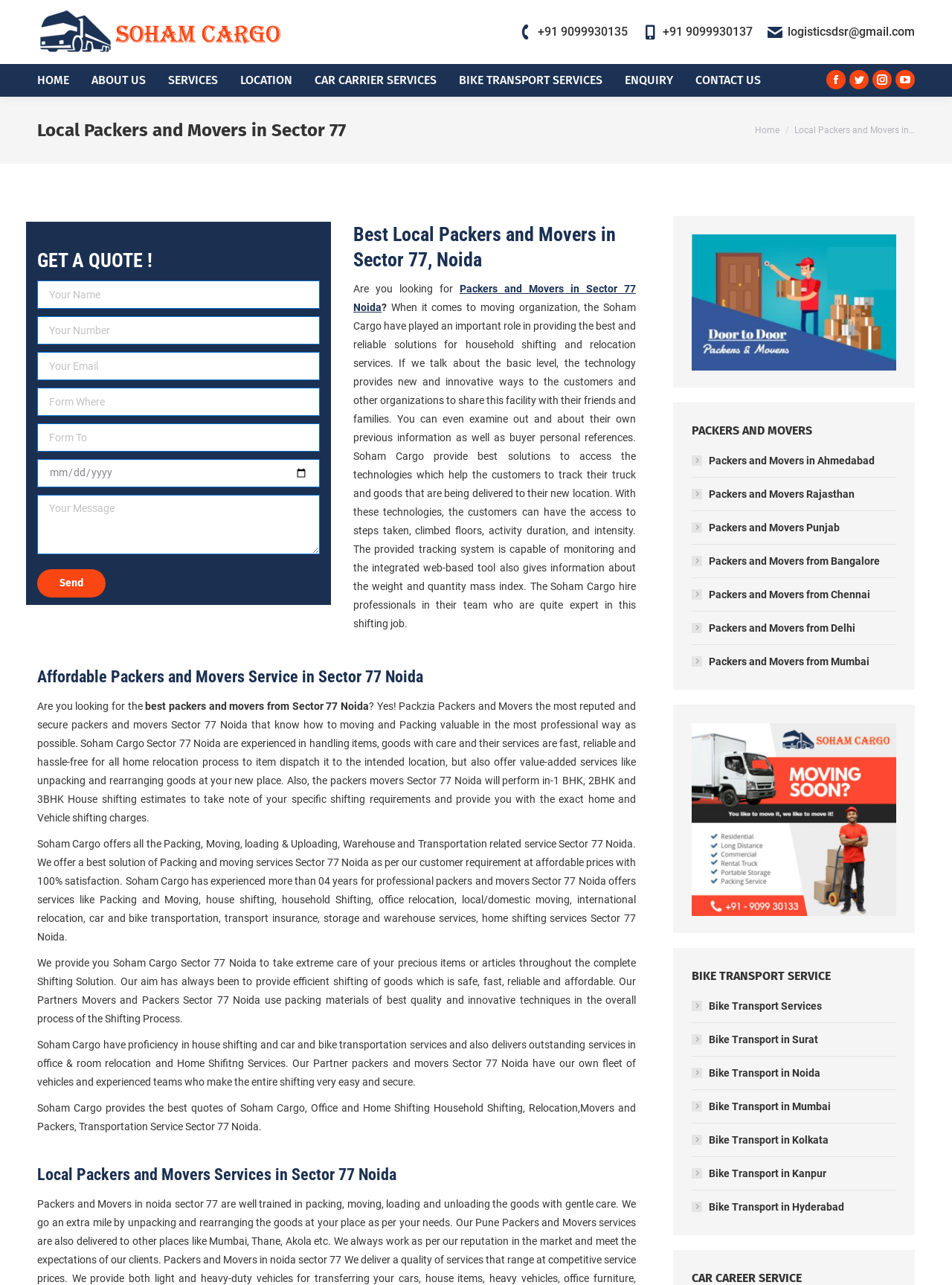Answer this question using a single word or a brief phrase:
What type of services does Soham Cargo offer?

Packing, moving, loading, uploading, warehouse, and transportation services